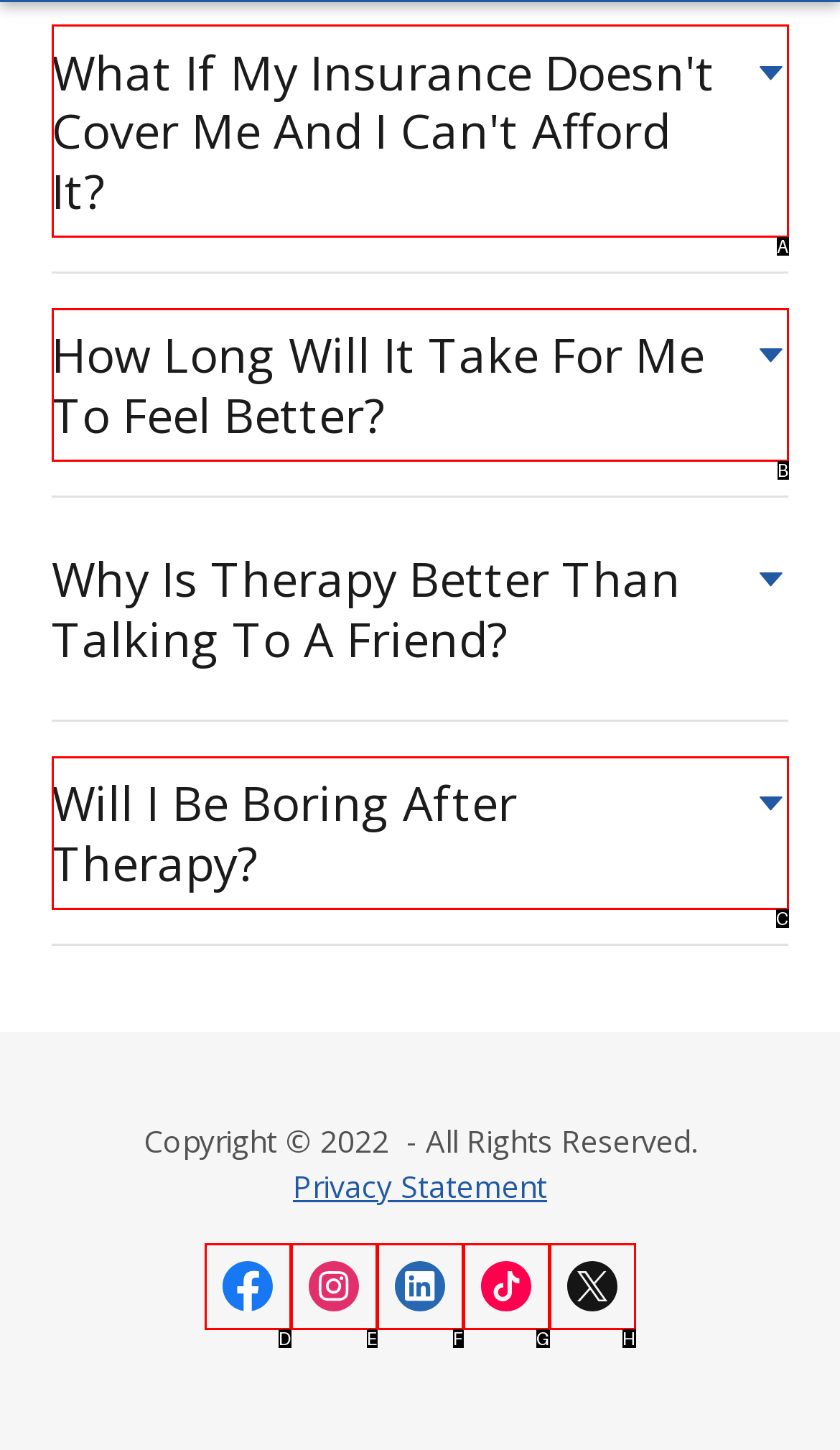Select the HTML element that best fits the description: aria-label="Twitter Social Link"
Respond with the letter of the correct option from the choices given.

H